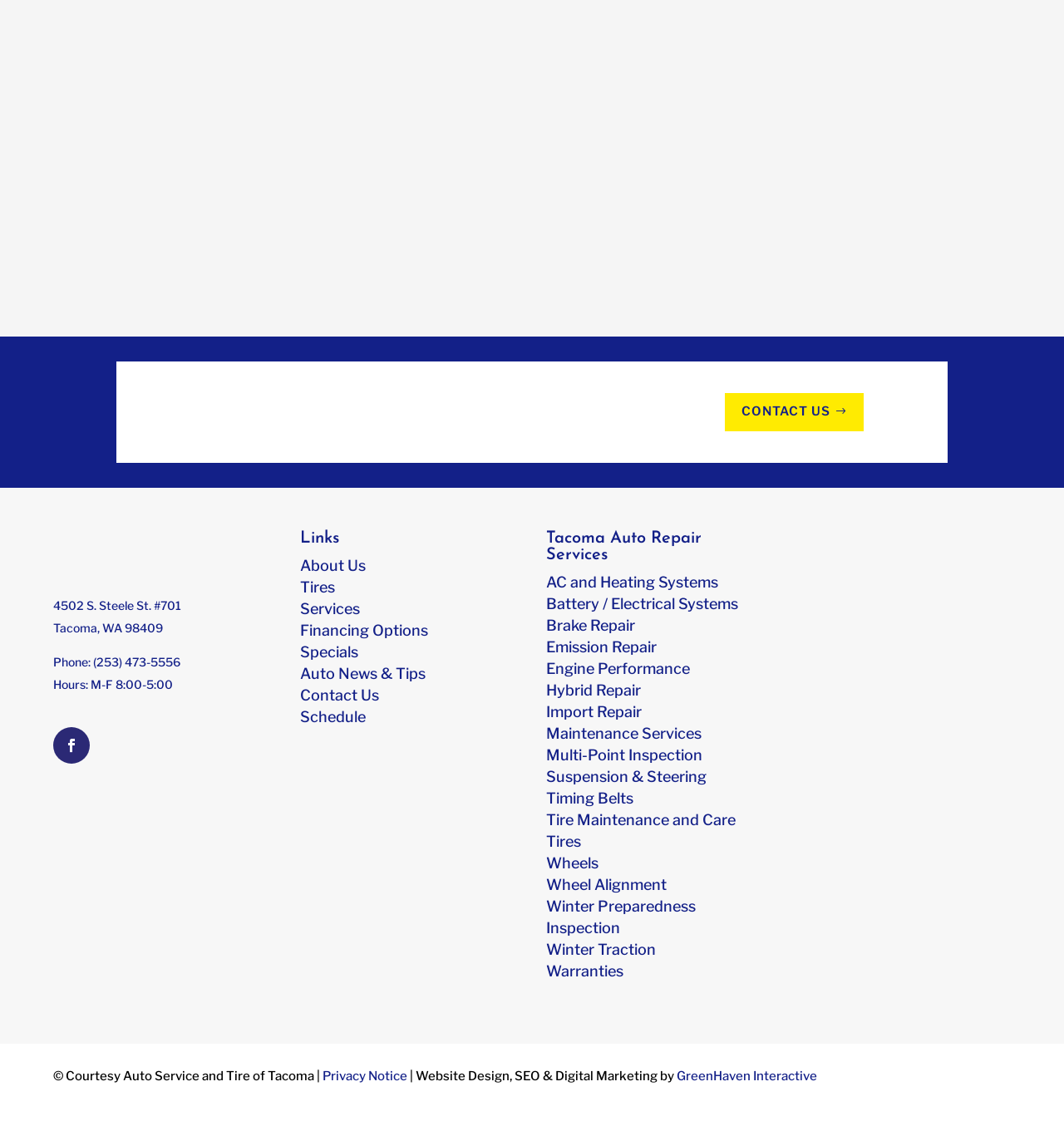Given the element description Import Repair, predict the bounding box coordinates for the UI element in the webpage screenshot. The format should be (top-left x, top-left y, bottom-right x, bottom-right y), and the values should be between 0 and 1.

[0.513, 0.627, 0.603, 0.643]